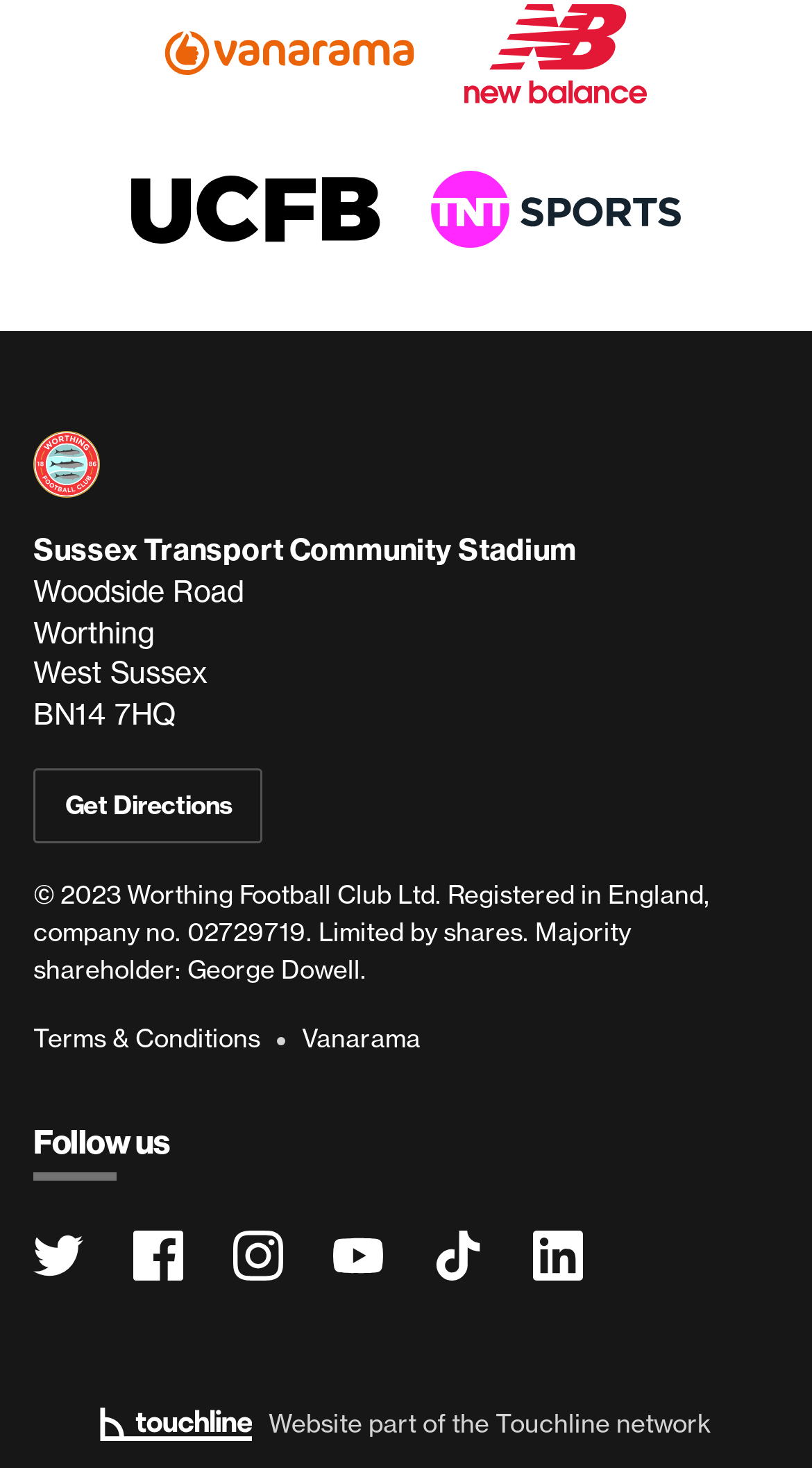What is the company number of Worthing Football Club Ltd?
Please use the visual content to give a single word or phrase answer.

02729719